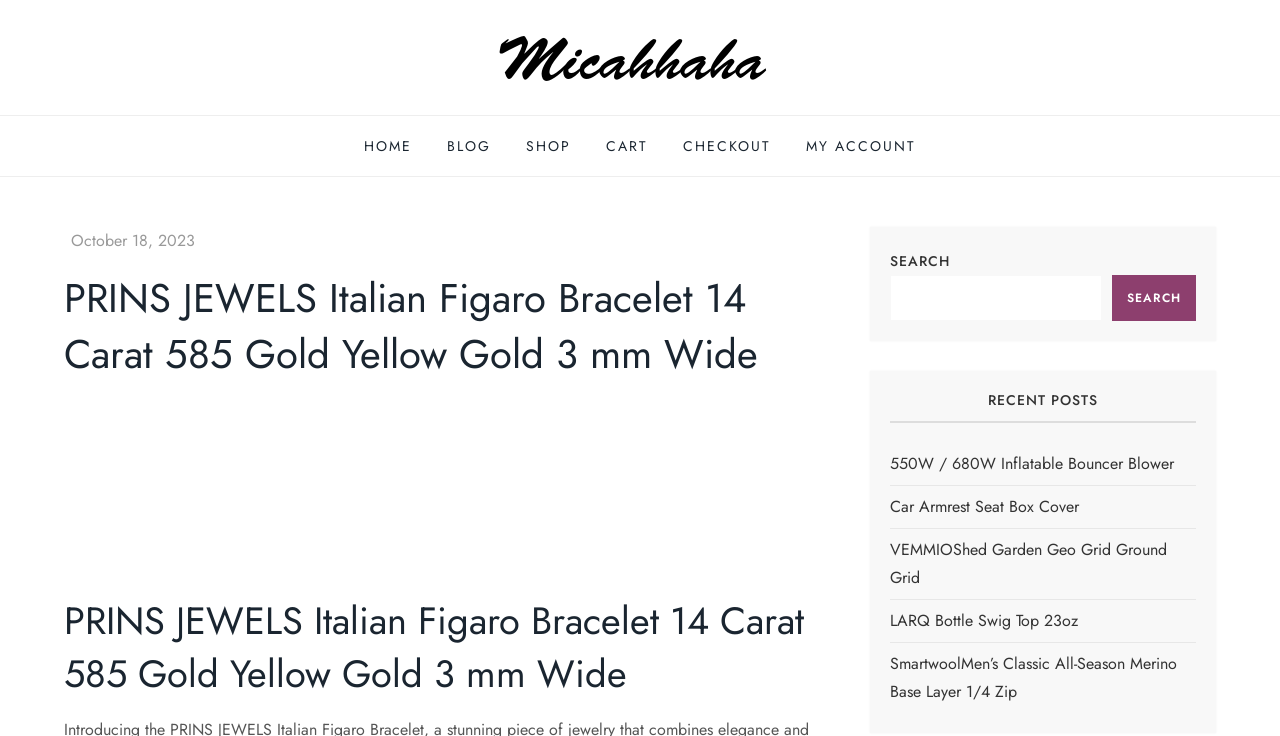Please provide a comprehensive answer to the question below using the information from the image: What is the material of the Italian Figaro Bracelet?

I determined the answer by reading the heading 'PRINS JEWELS Italian Figaro Bracelet 14 Carat 585 Gold Yellow Gold 3 mm Wide', which describes the product.